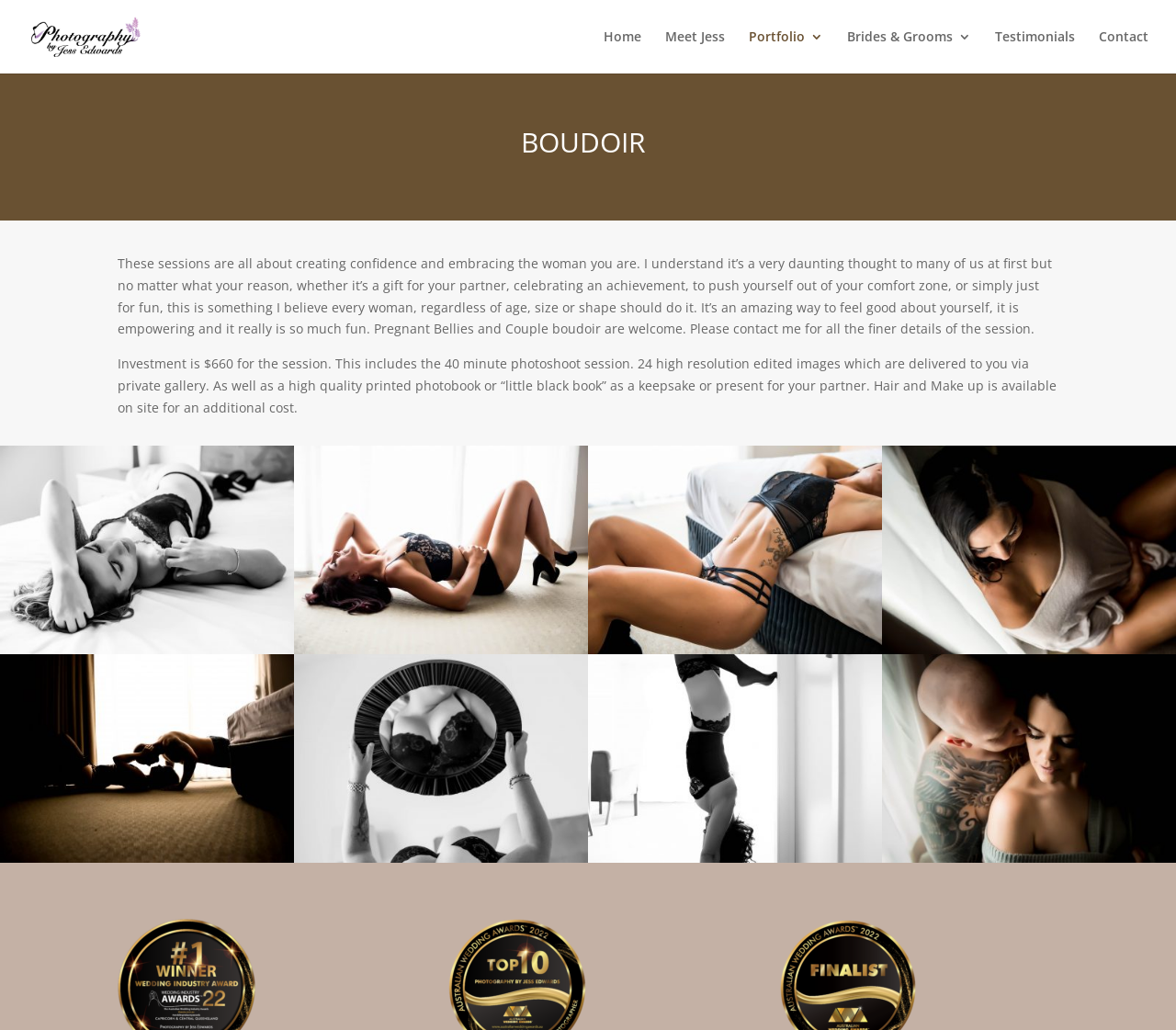Determine the bounding box coordinates for the region that must be clicked to execute the following instruction: "Read Testimonials".

[0.846, 0.029, 0.914, 0.071]